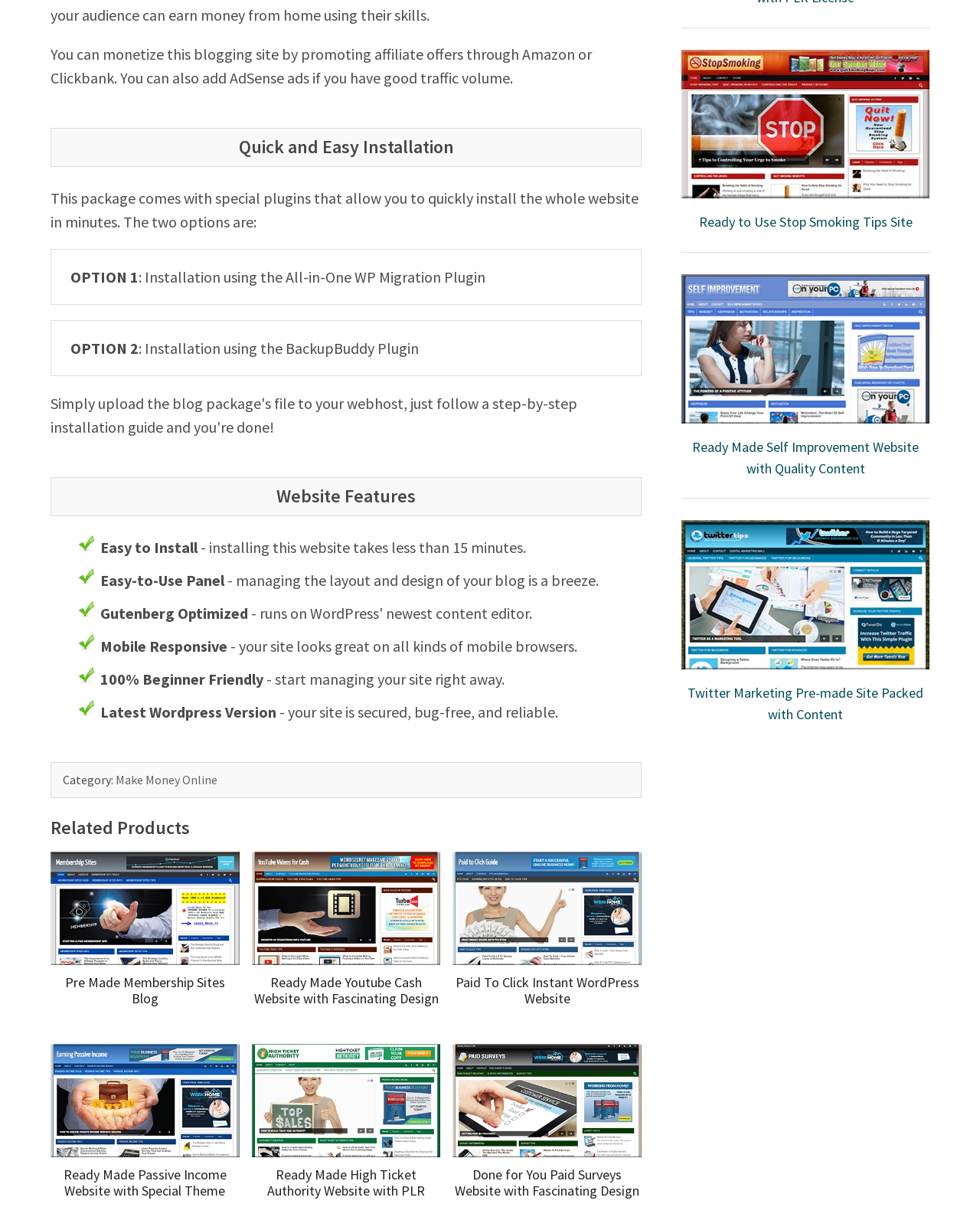Bounding box coordinates are specified in the format (top-left x, top-left y, bottom-right x, bottom-right y). All values are floating point numbers bounded between 0 and 1. Please provide the bounding box coordinate of the region this sentence describes: Pre Made Membership Sites Blog

[0.066, 0.8, 0.23, 0.828]